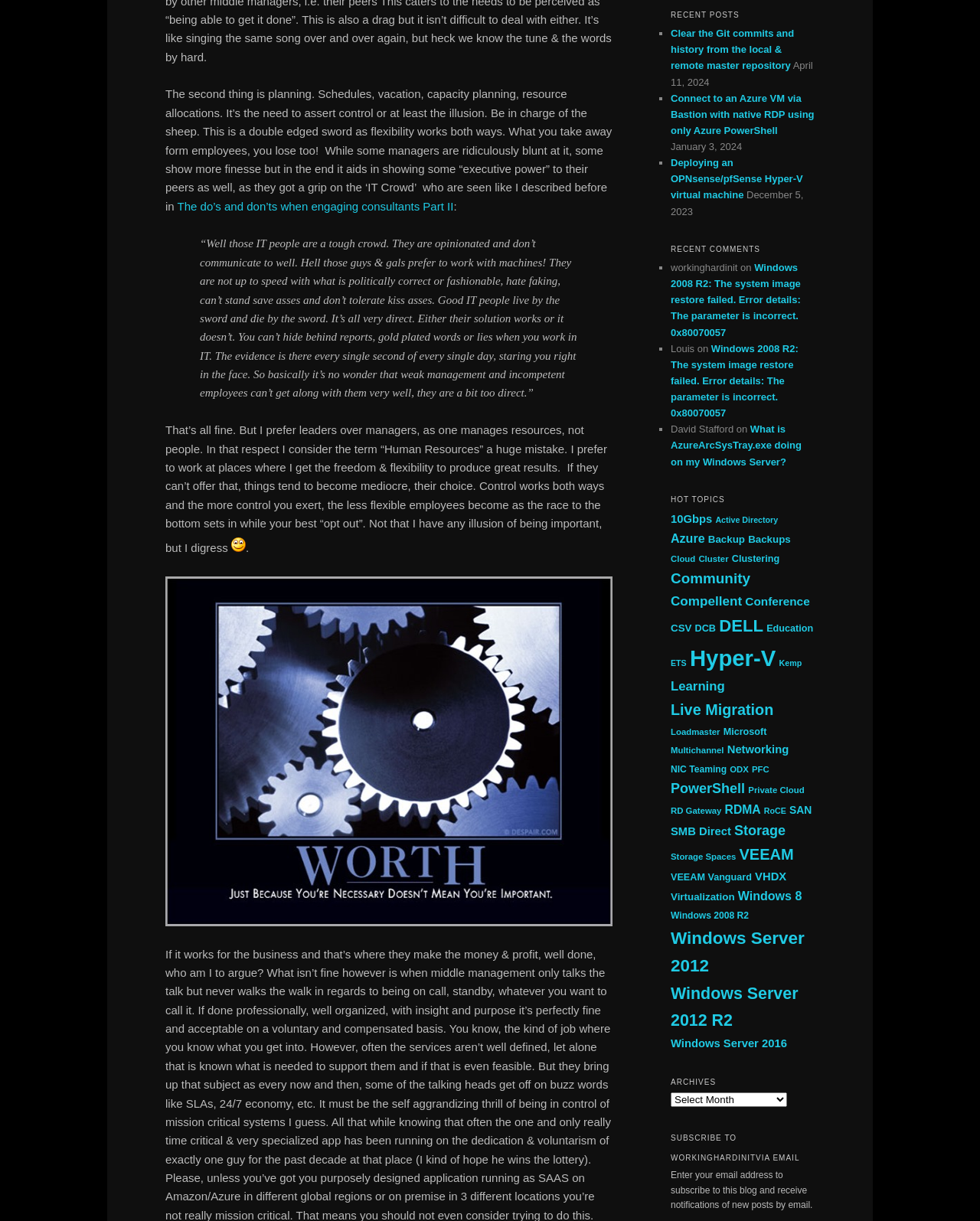Bounding box coordinates are specified in the format (top-left x, top-left y, bottom-right x, bottom-right y). All values are floating point numbers bounded between 0 and 1. Please provide the bounding box coordinate of the region this sentence describes: Windows Server 2012

[0.684, 0.76, 0.821, 0.799]